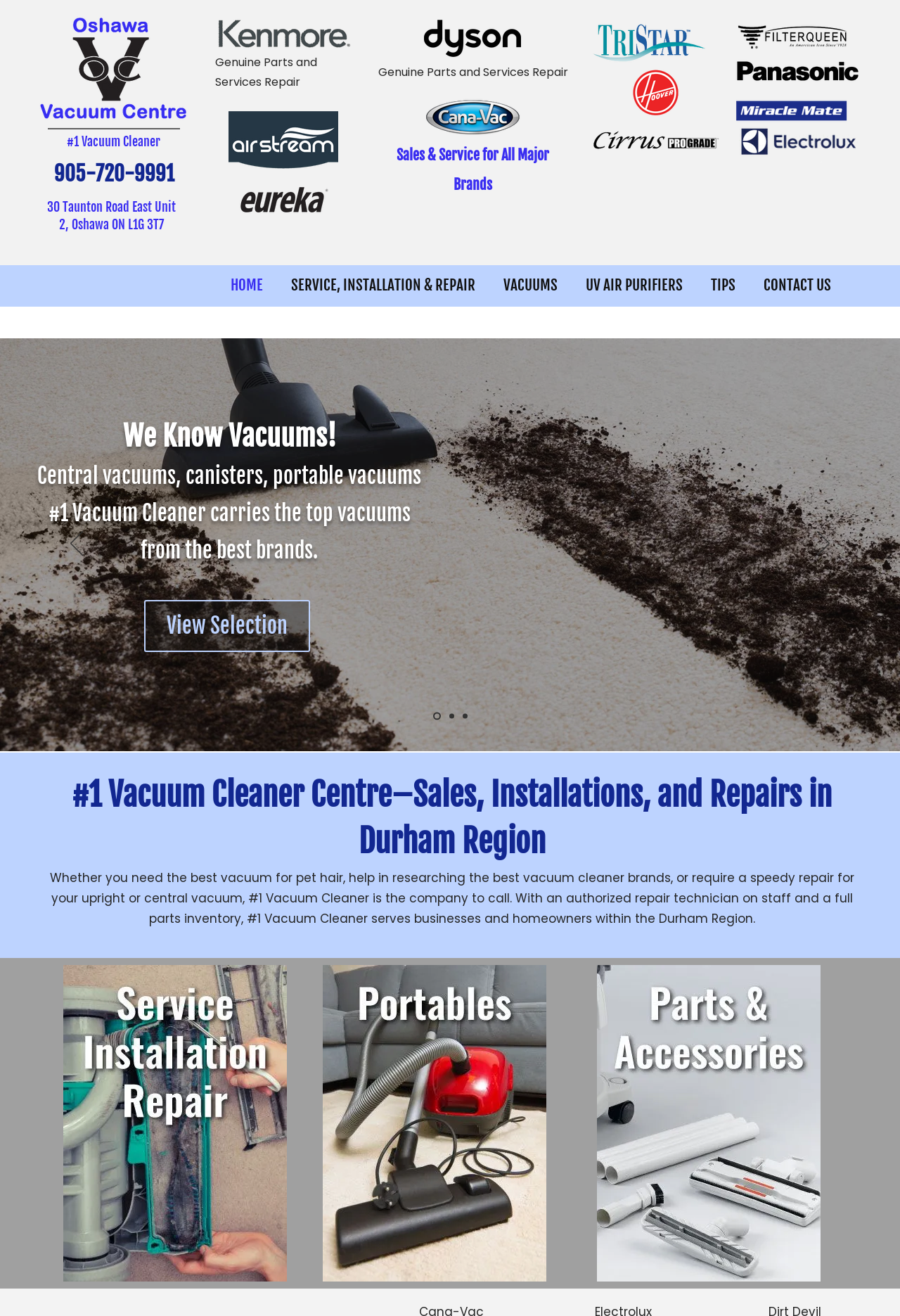Please locate the bounding box coordinates of the element that needs to be clicked to achieve the following instruction: "Click on the Service Installation Repair link". The coordinates should be four float numbers between 0 and 1, i.e., [left, top, right, bottom].

[0.07, 0.733, 0.319, 0.974]